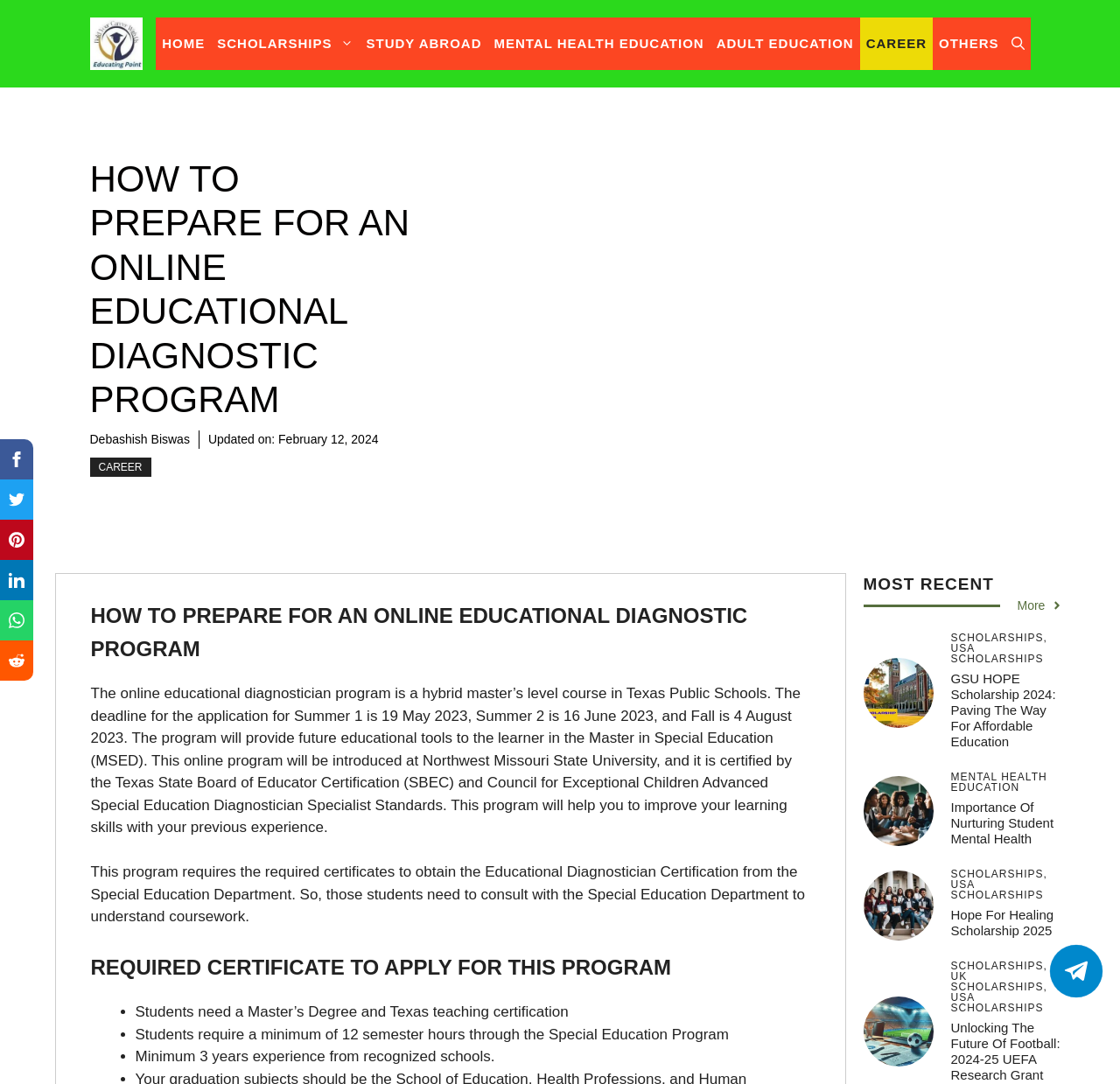Determine the bounding box coordinates for the element that should be clicked to follow this instruction: "Read more about 'GSU HOPE Scholarship 2024: Paving The Way For Affordable Education'". The coordinates should be given as four float numbers between 0 and 1, in the format [left, top, right, bottom].

[0.849, 0.619, 0.943, 0.691]